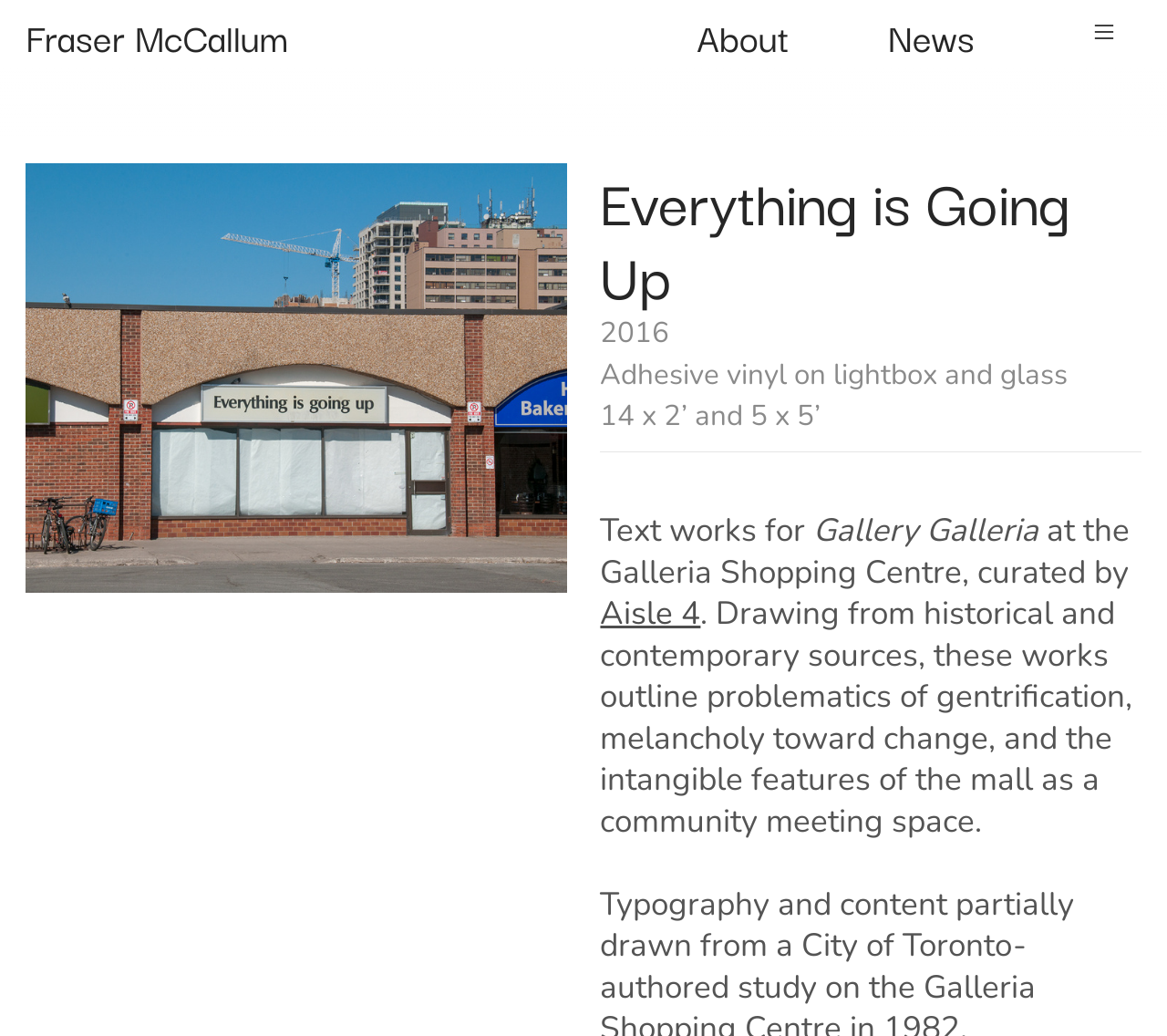Given the element description "News" in the screenshot, predict the bounding box coordinates of that UI element.

[0.761, 0.007, 0.835, 0.066]